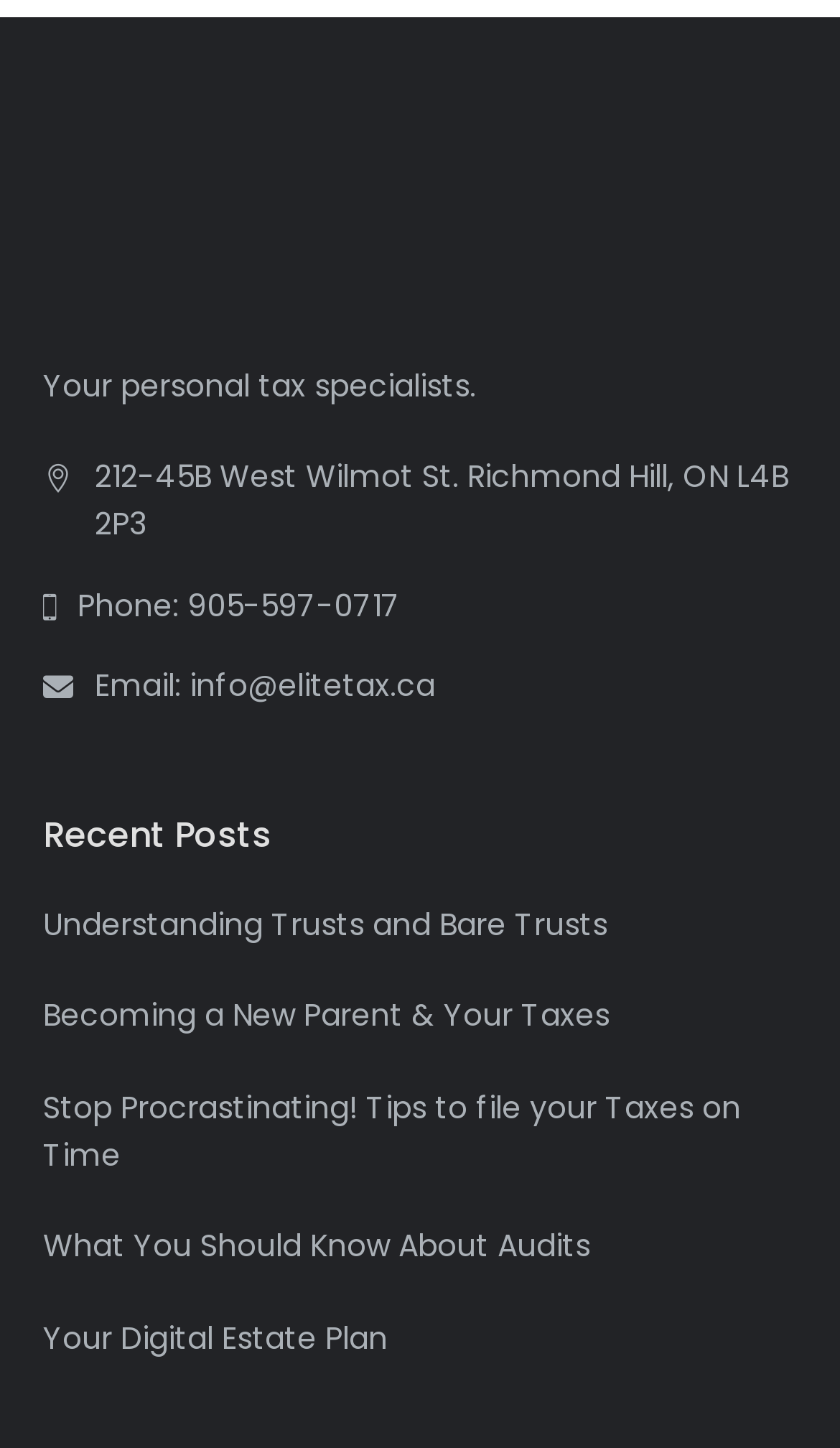Please identify the coordinates of the bounding box that should be clicked to fulfill this instruction: "Learn about Becoming a New Parent & Your Taxes".

[0.051, 0.686, 0.726, 0.716]